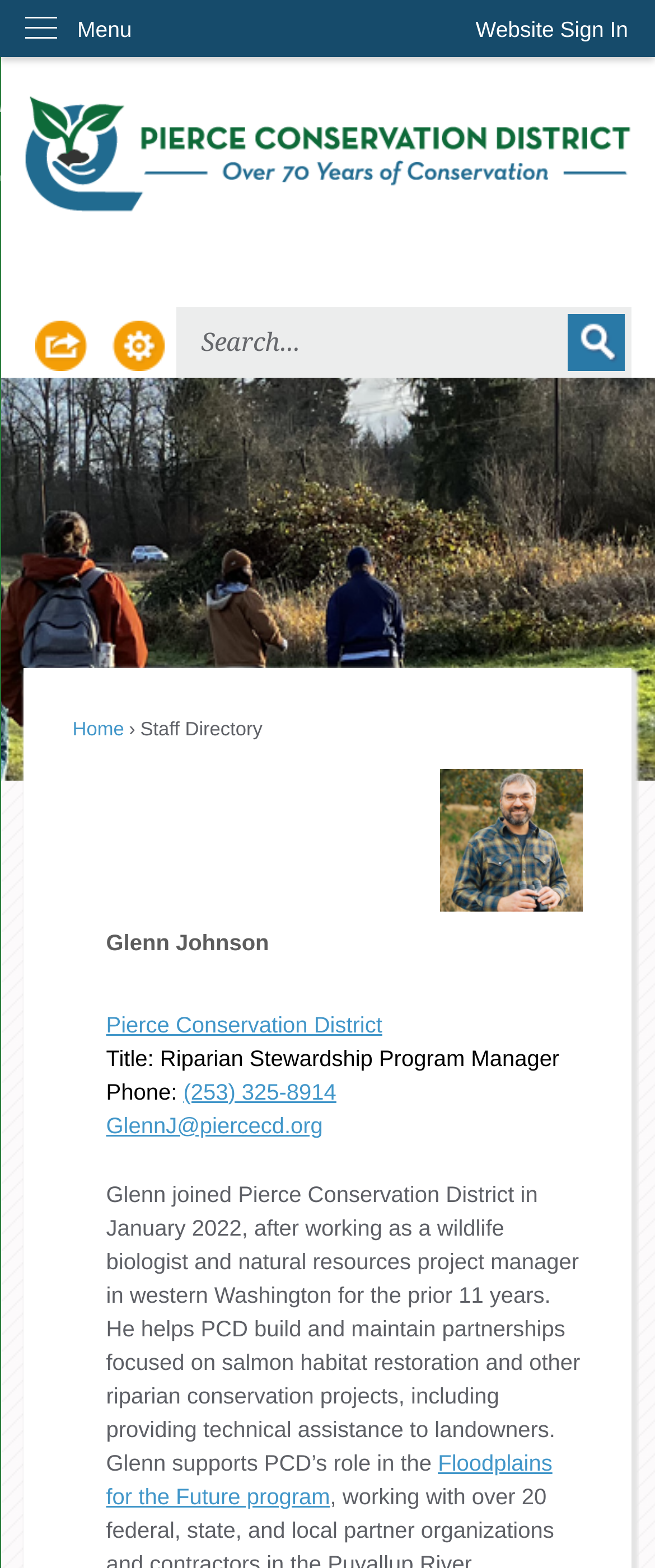Select the bounding box coordinates of the element I need to click to carry out the following instruction: "Go to the Home page".

[0.111, 0.459, 0.189, 0.472]